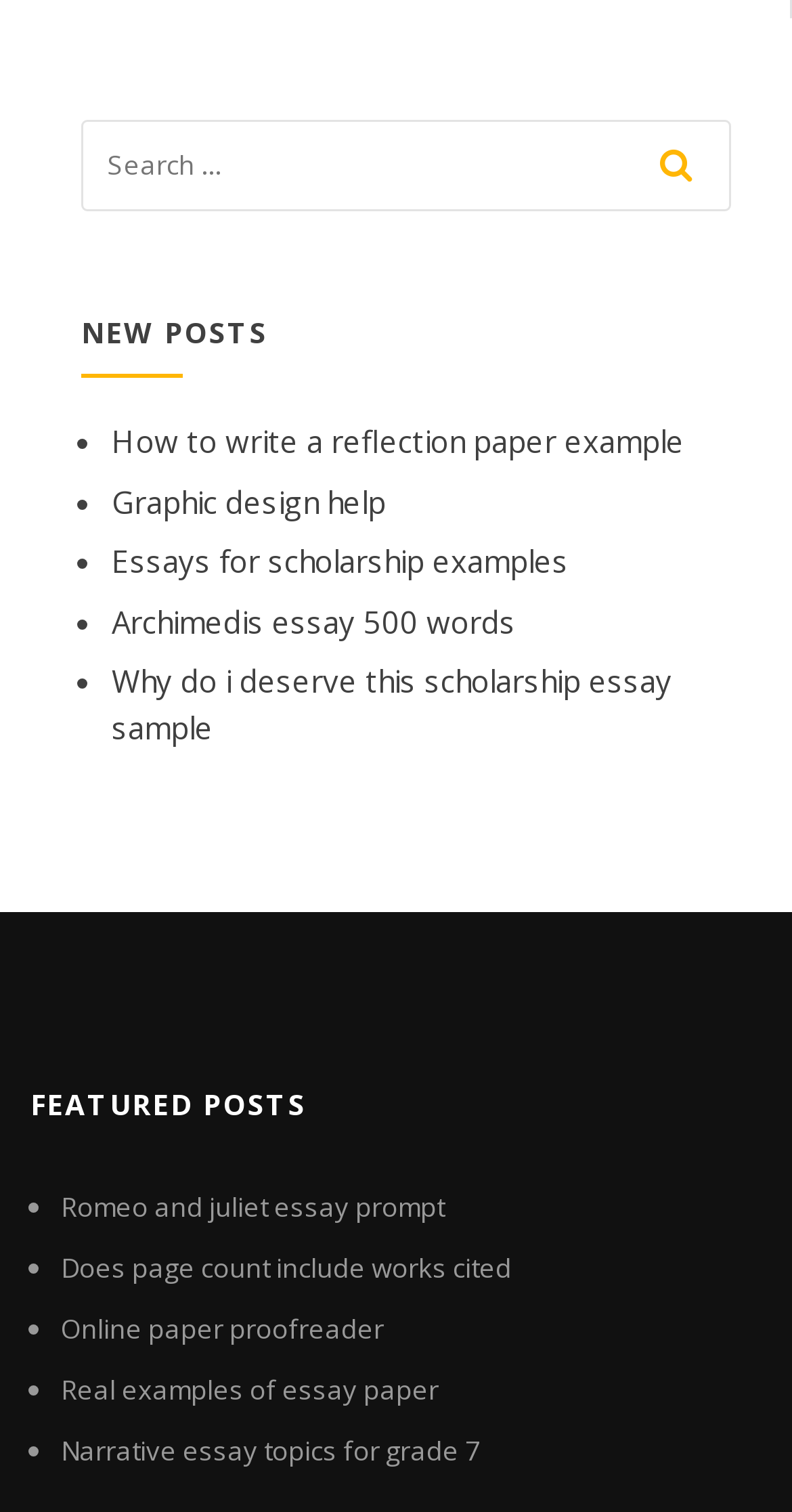Answer this question in one word or a short phrase: What is the topic of the first link in the 'FEATURED POSTS' section?

Romeo and juliet essay prompt